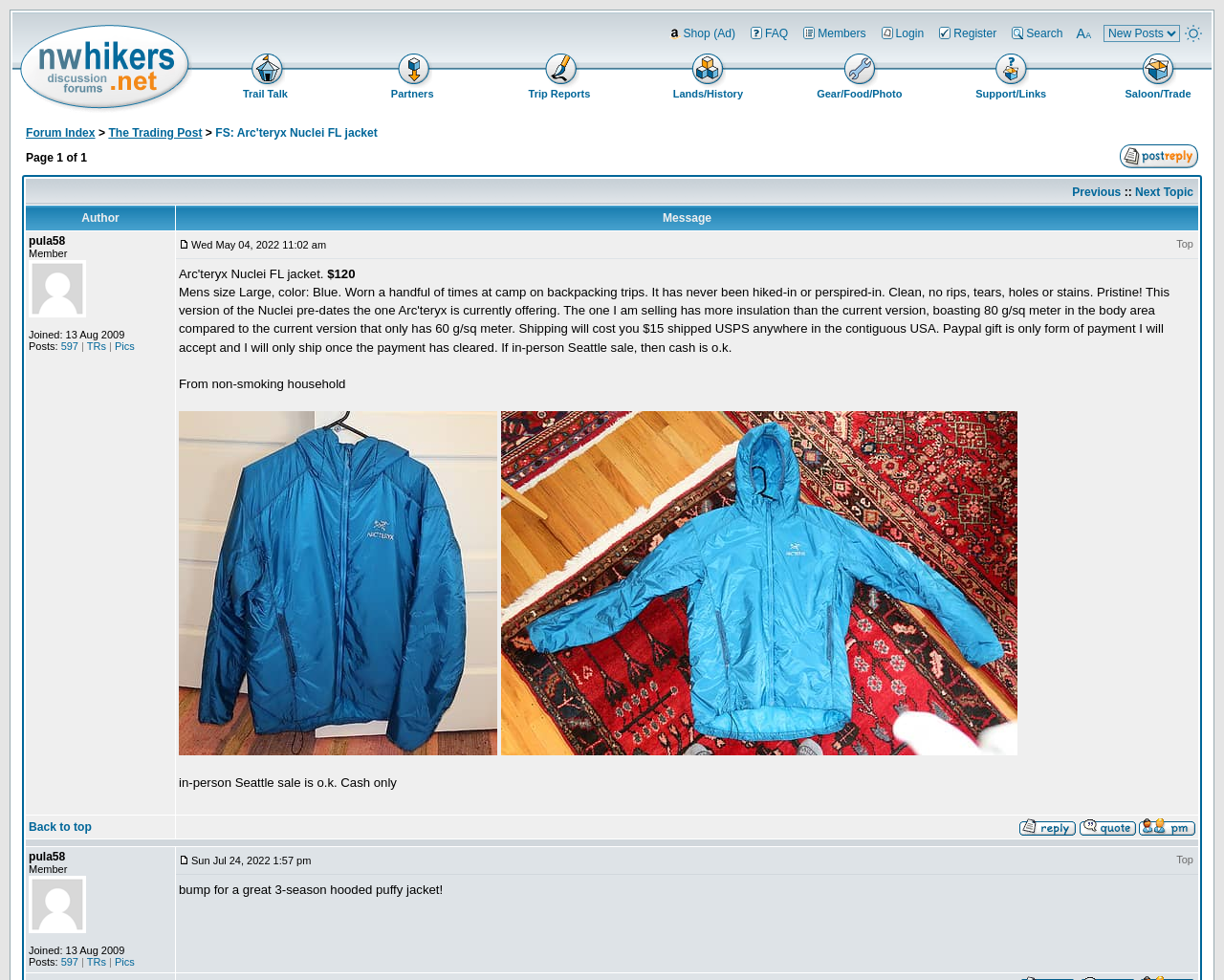What is the shipping cost?
Look at the screenshot and respond with one word or a short phrase.

$15